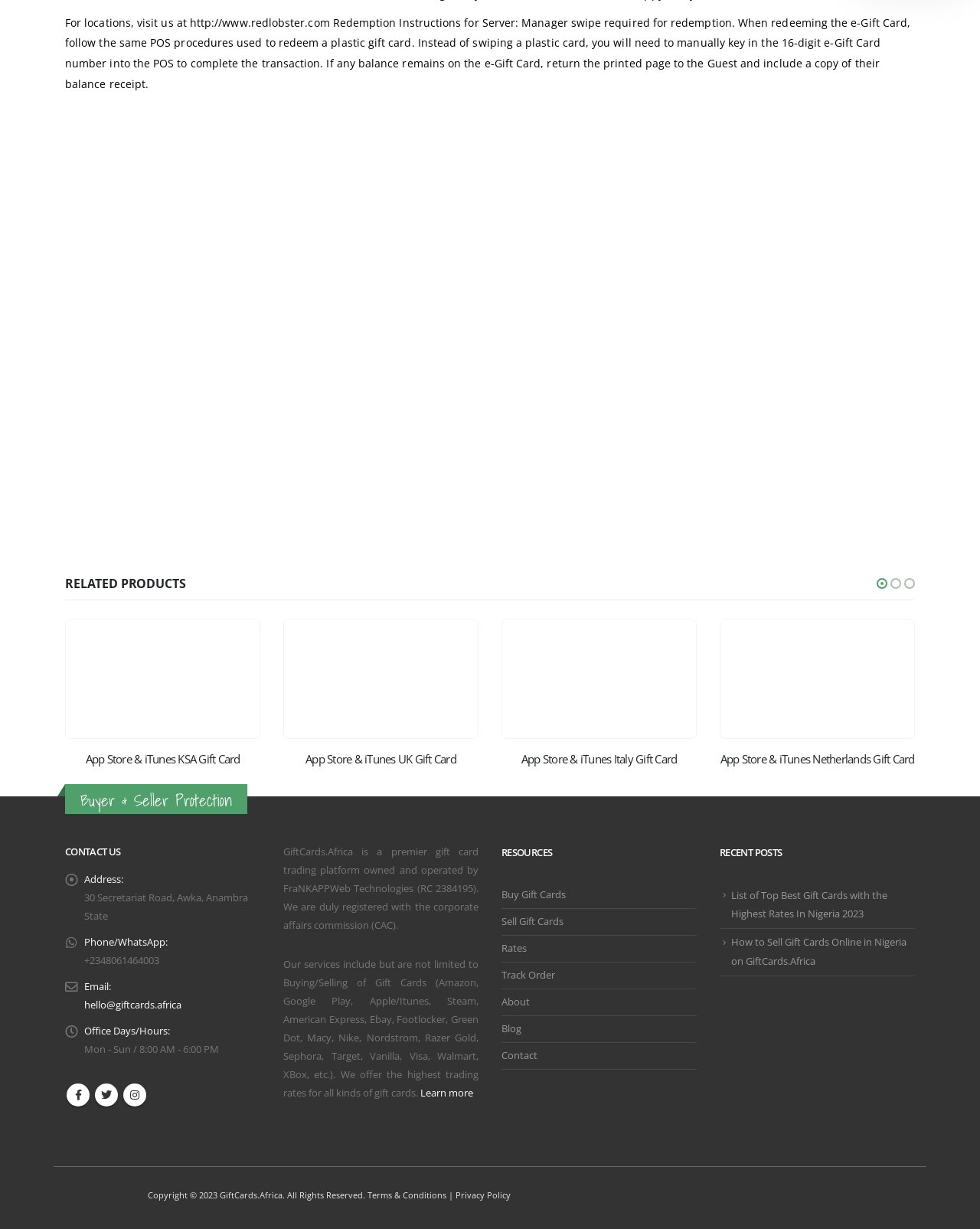Respond with a single word or short phrase to the following question: 
What is the purpose of GiftCards.Africa?

Gift card trading platform